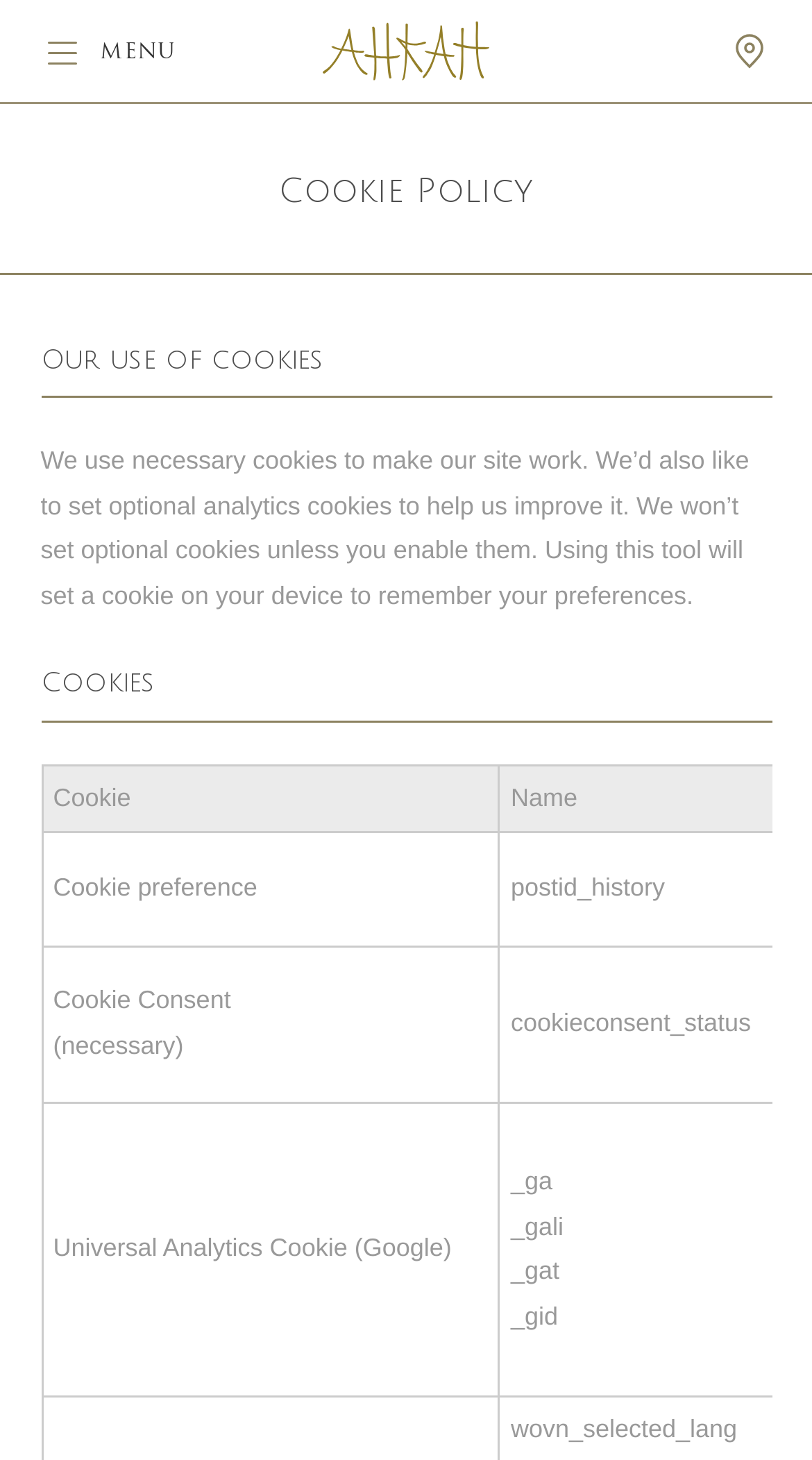What is the name of the website?
Please respond to the question with as much detail as possible.

The name of the website can be determined by looking at the heading element with the text 'AHKAH' which appears twice on the webpage, once at the top and once at the bottom.